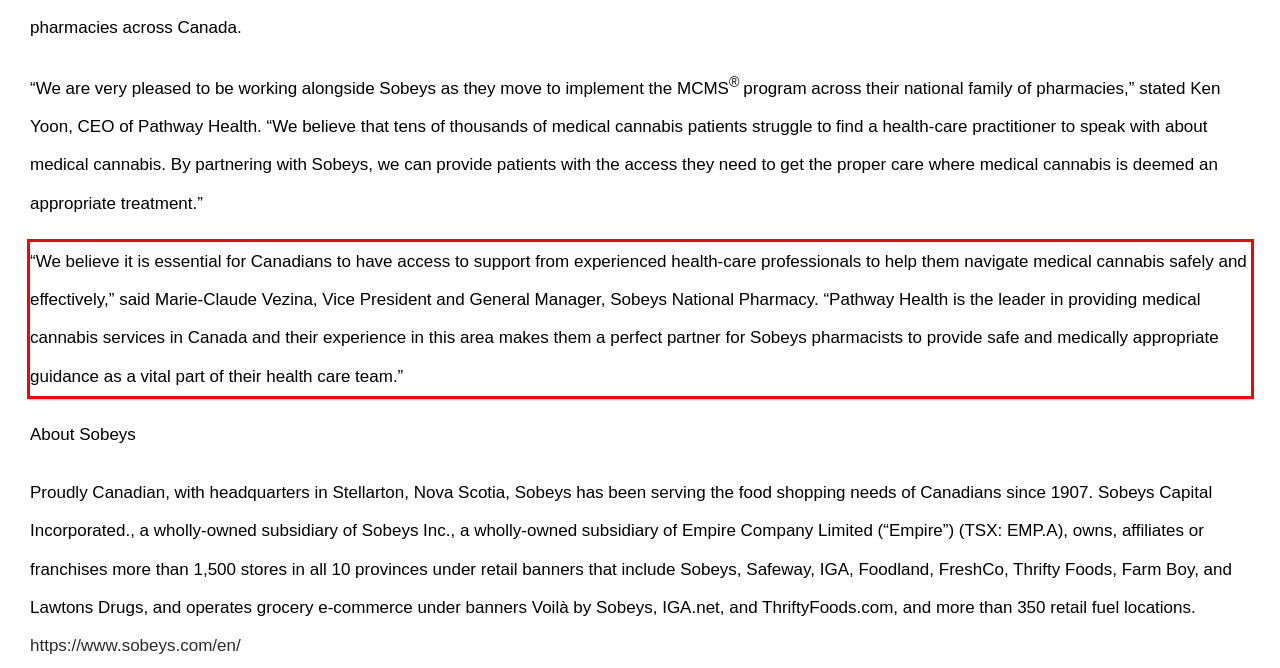Given a webpage screenshot, identify the text inside the red bounding box using OCR and extract it.

“We believe it is essential for Canadians to have access to support from experienced health-care professionals to help them navigate medical cannabis safely and effectively,” said Marie-Claude Vezina, Vice President and General Manager, Sobeys National Pharmacy. “Pathway Health is the leader in providing medical cannabis services in Canada and their experience in this area makes them a perfect partner for Sobeys pharmacists to provide safe and medically appropriate guidance as a vital part of their health care team.”